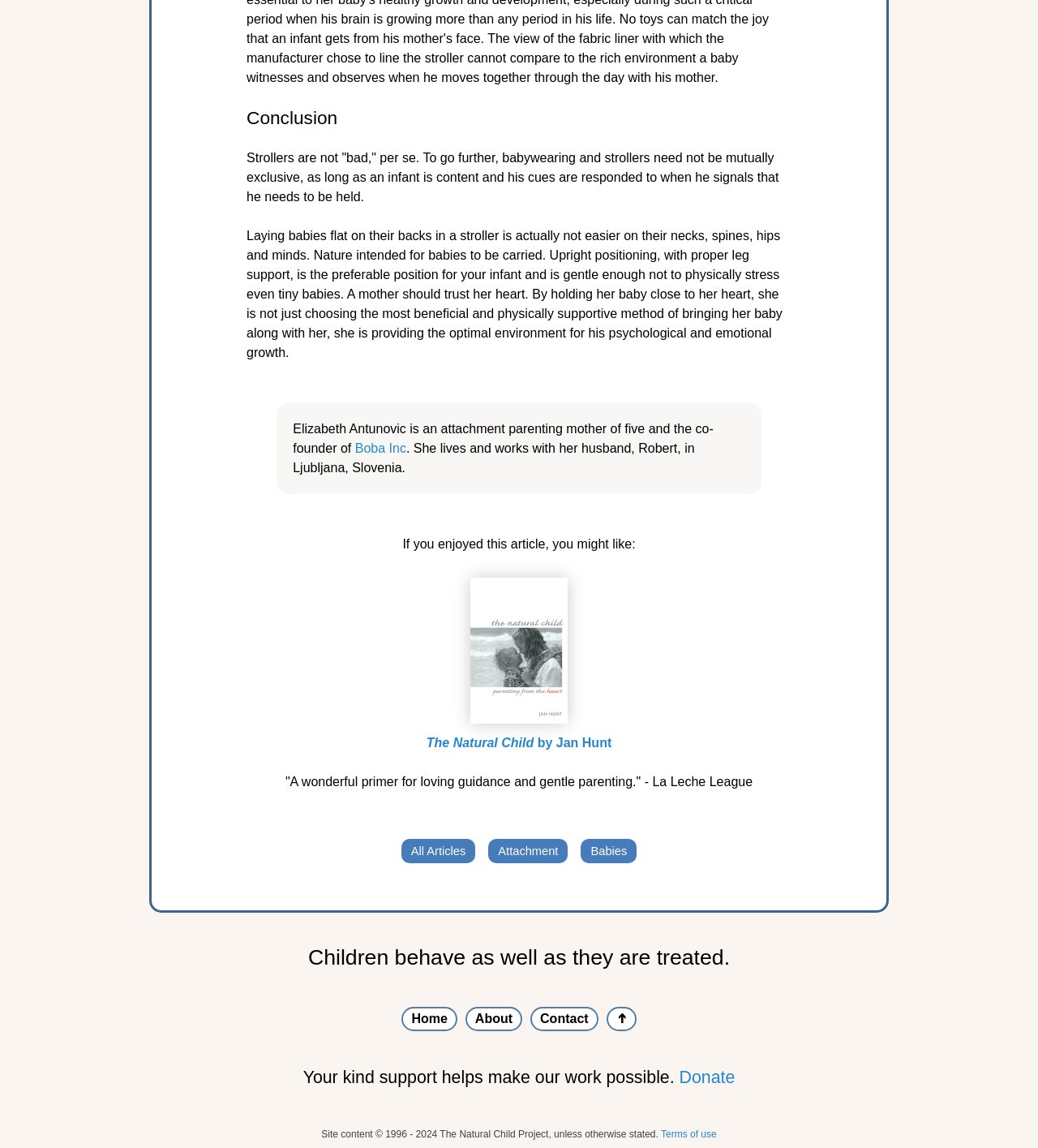Give a concise answer using only one word or phrase for this question:
What is the topic of the article?

Babywearing and strollers